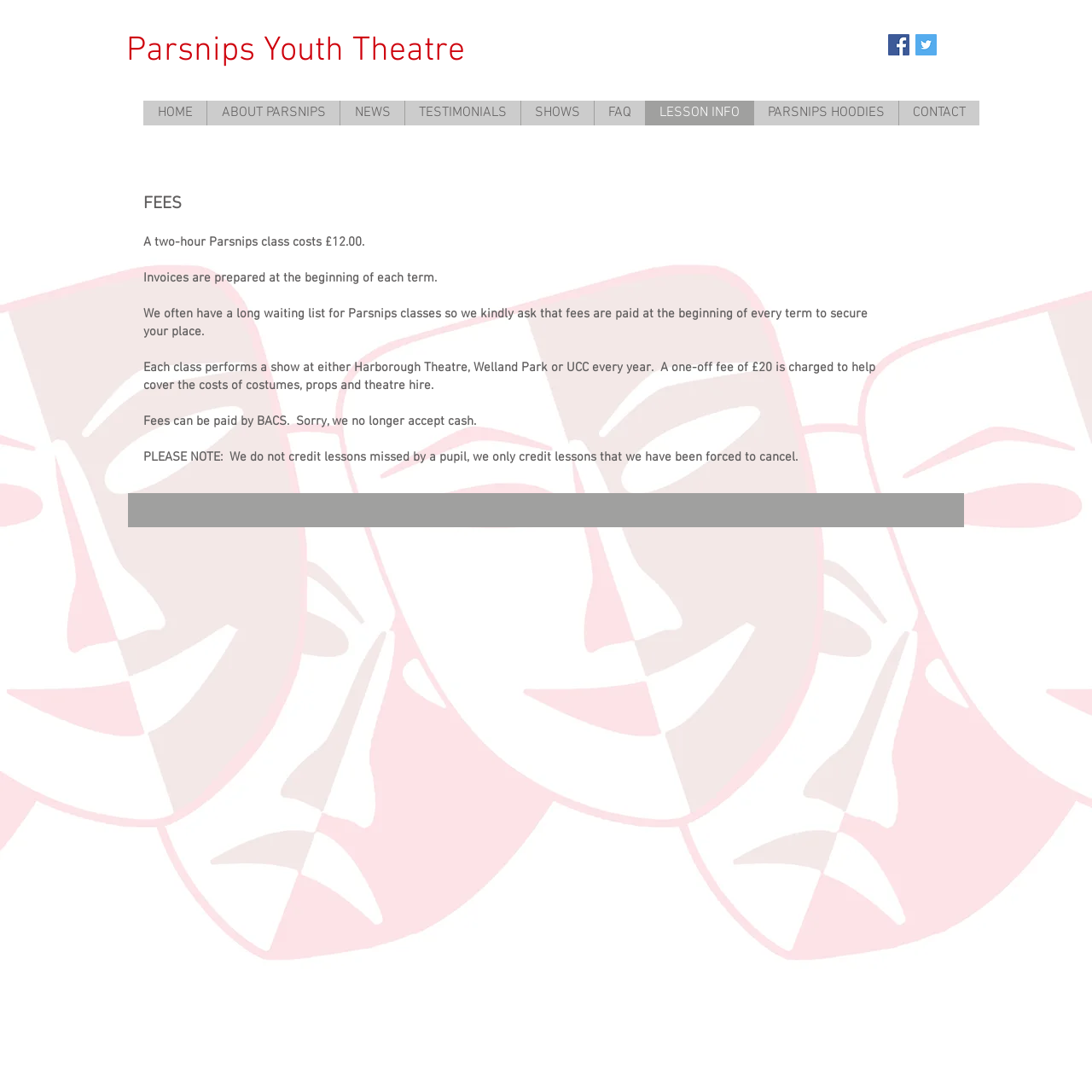Carefully observe the image and respond to the question with a detailed answer:
What is the one-off fee for?

The one-off fee is mentioned in the main content section of the webpage, where it is stated that 'A one-off fee of £20 is charged to help cover the costs of costumes, props and theatre hire.'